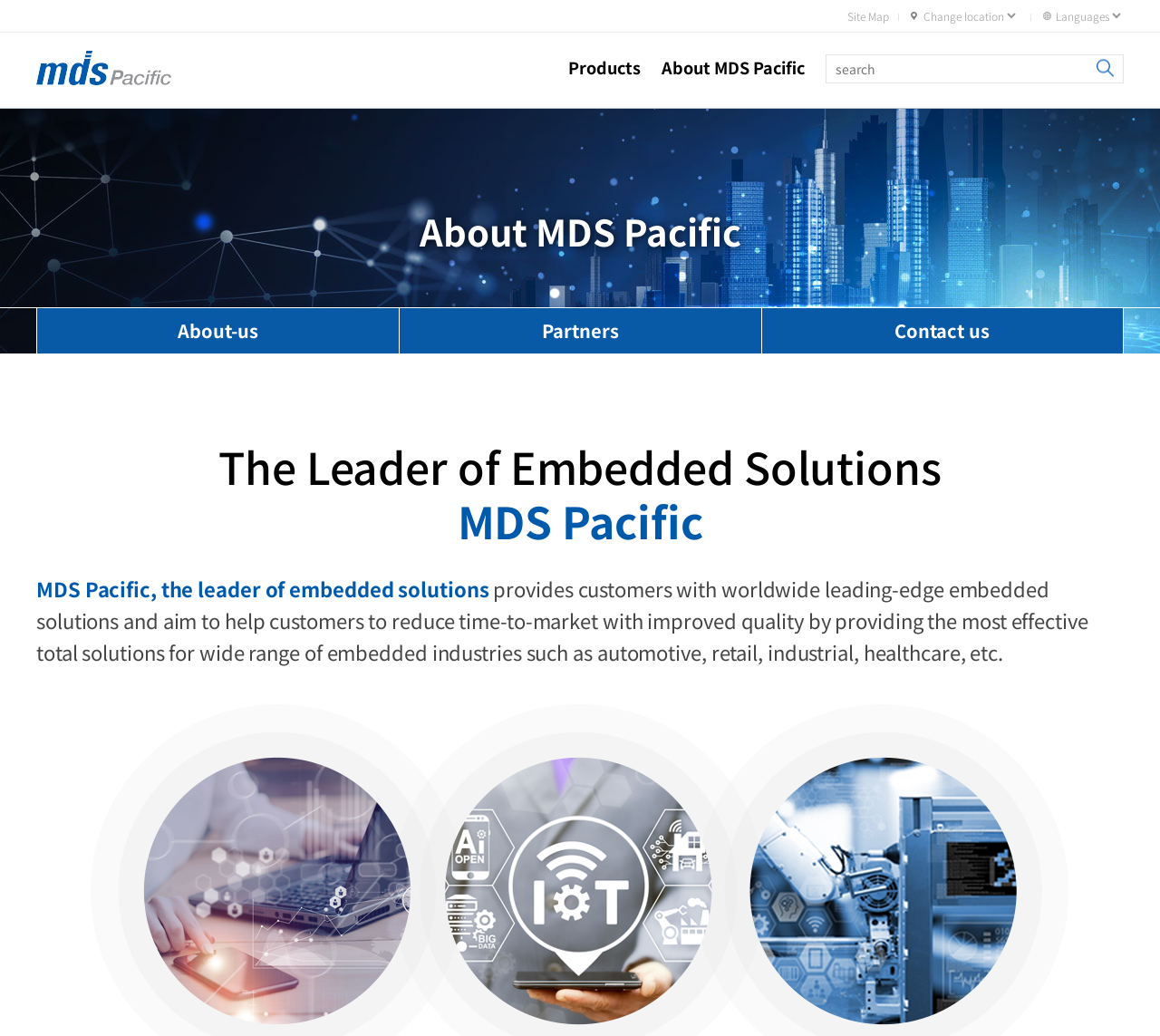Determine the bounding box coordinates of the clickable region to execute the instruction: "select an option from the first combo box". The coordinates should be four float numbers between 0 and 1, denoted as [left, top, right, bottom].

[0.785, 0.007, 0.878, 0.024]